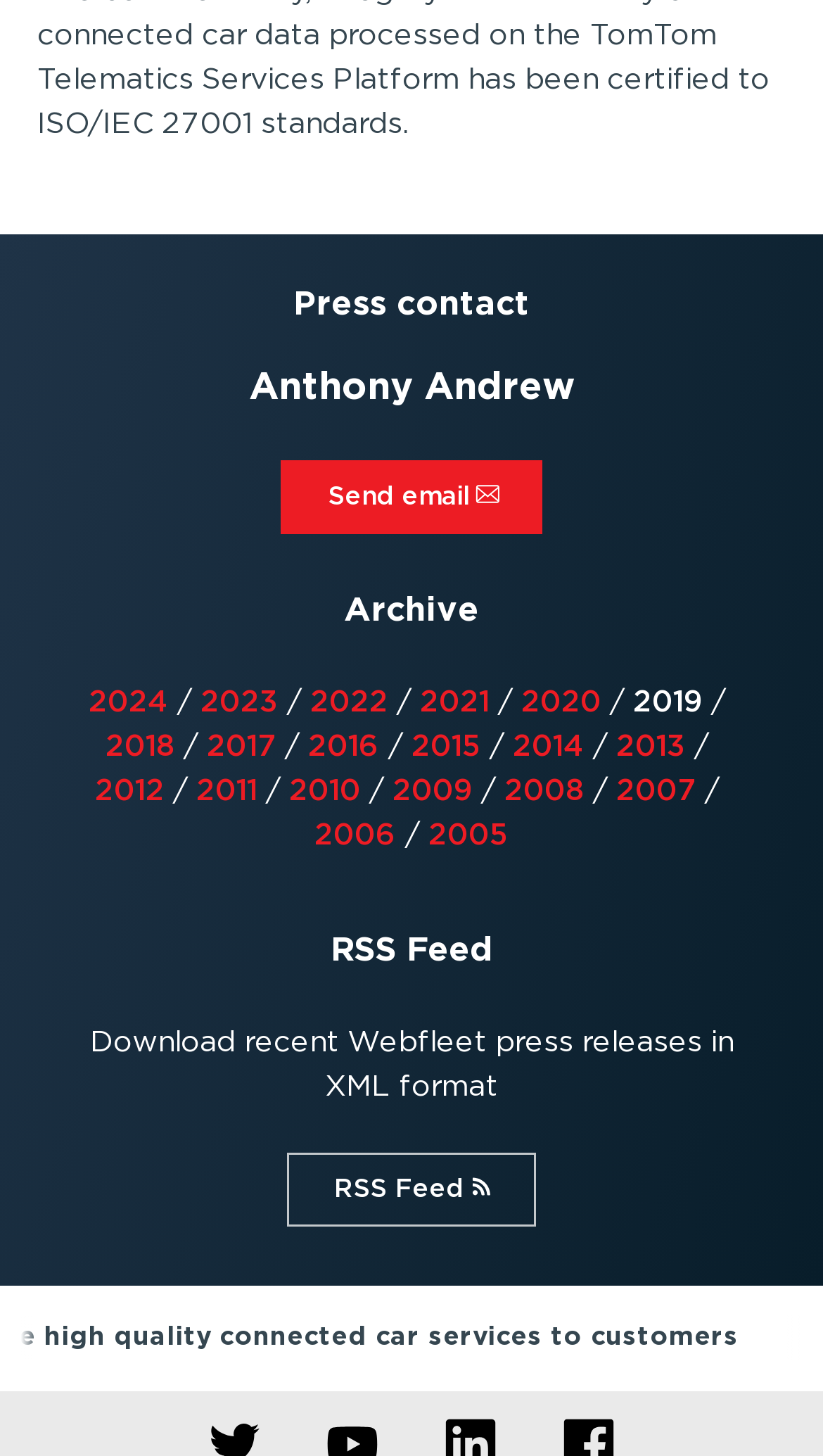Please specify the bounding box coordinates of the region to click in order to perform the following instruction: "View archive for 2024".

[0.108, 0.467, 0.205, 0.498]